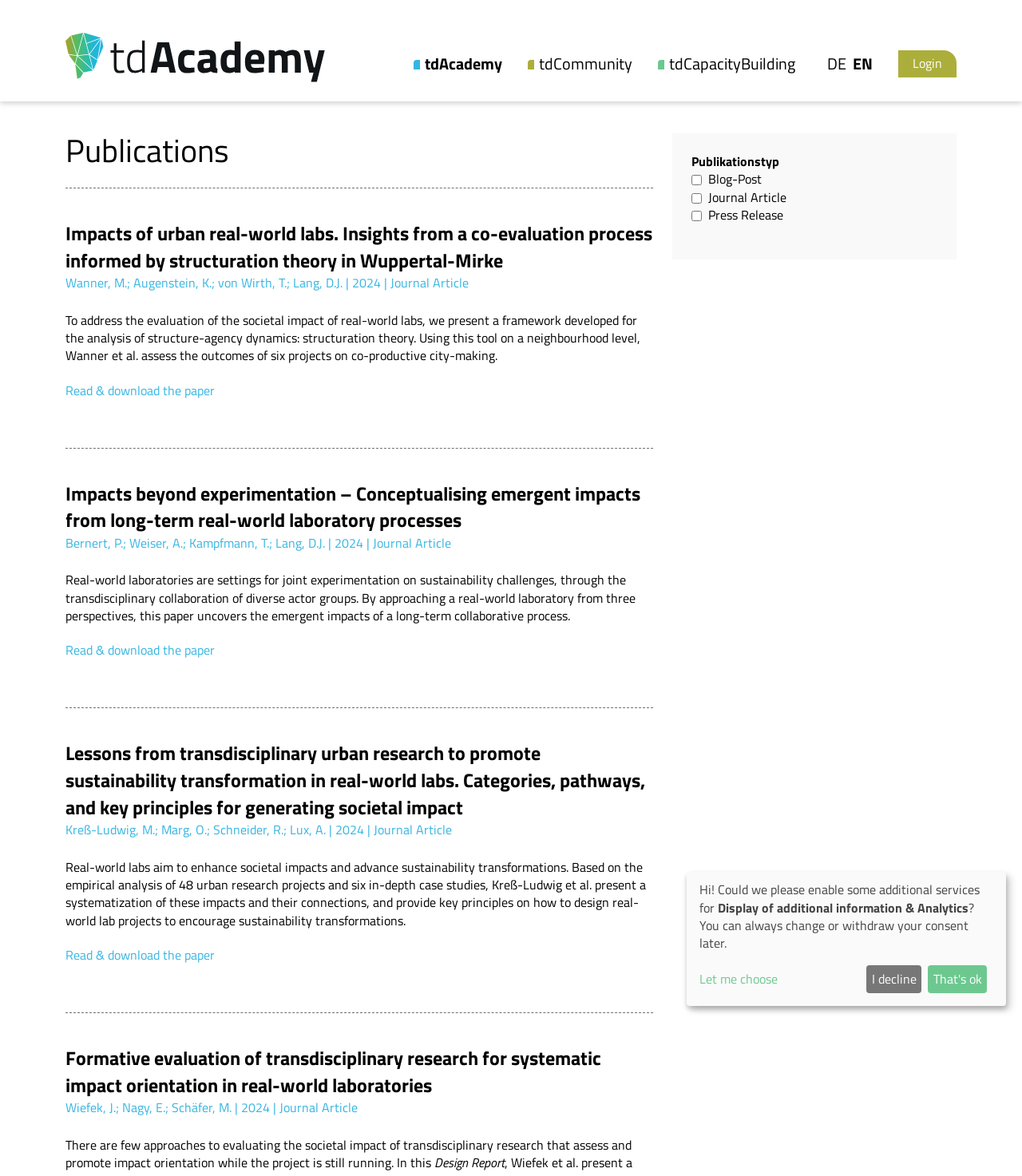Find the bounding box coordinates of the element to click in order to complete this instruction: "Click the 'tdAcademy' link". The bounding box coordinates must be four float numbers between 0 and 1, denoted as [left, top, right, bottom].

[0.405, 0.045, 0.491, 0.064]